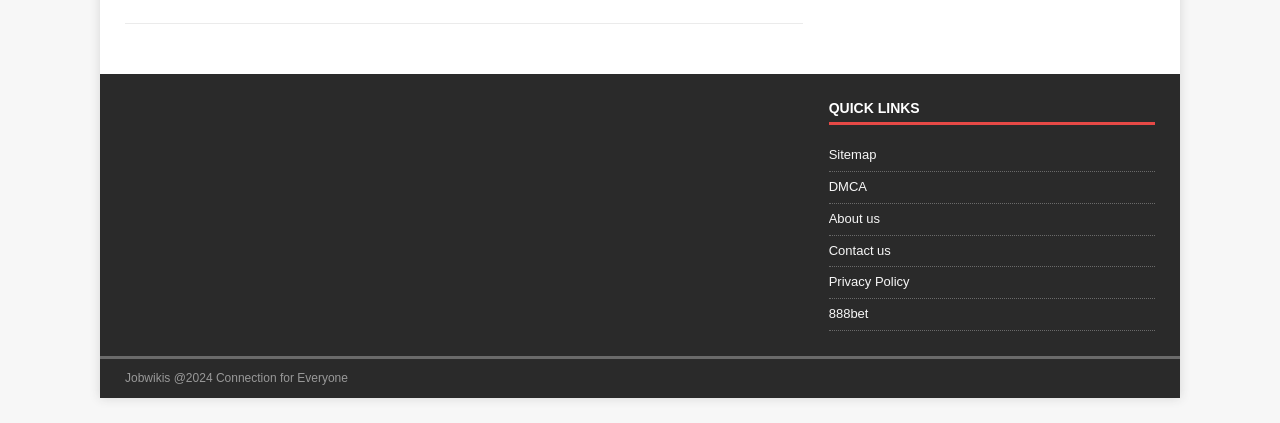What is the purpose of the 'QUICK LINKS' section?
Provide a thorough and detailed answer to the question.

The 'QUICK LINKS' section is a heading element that contains several link elements, including 'Sitemap', 'DMCA', 'About us', and others. The purpose of this section is to provide quick access to important pages on the website.